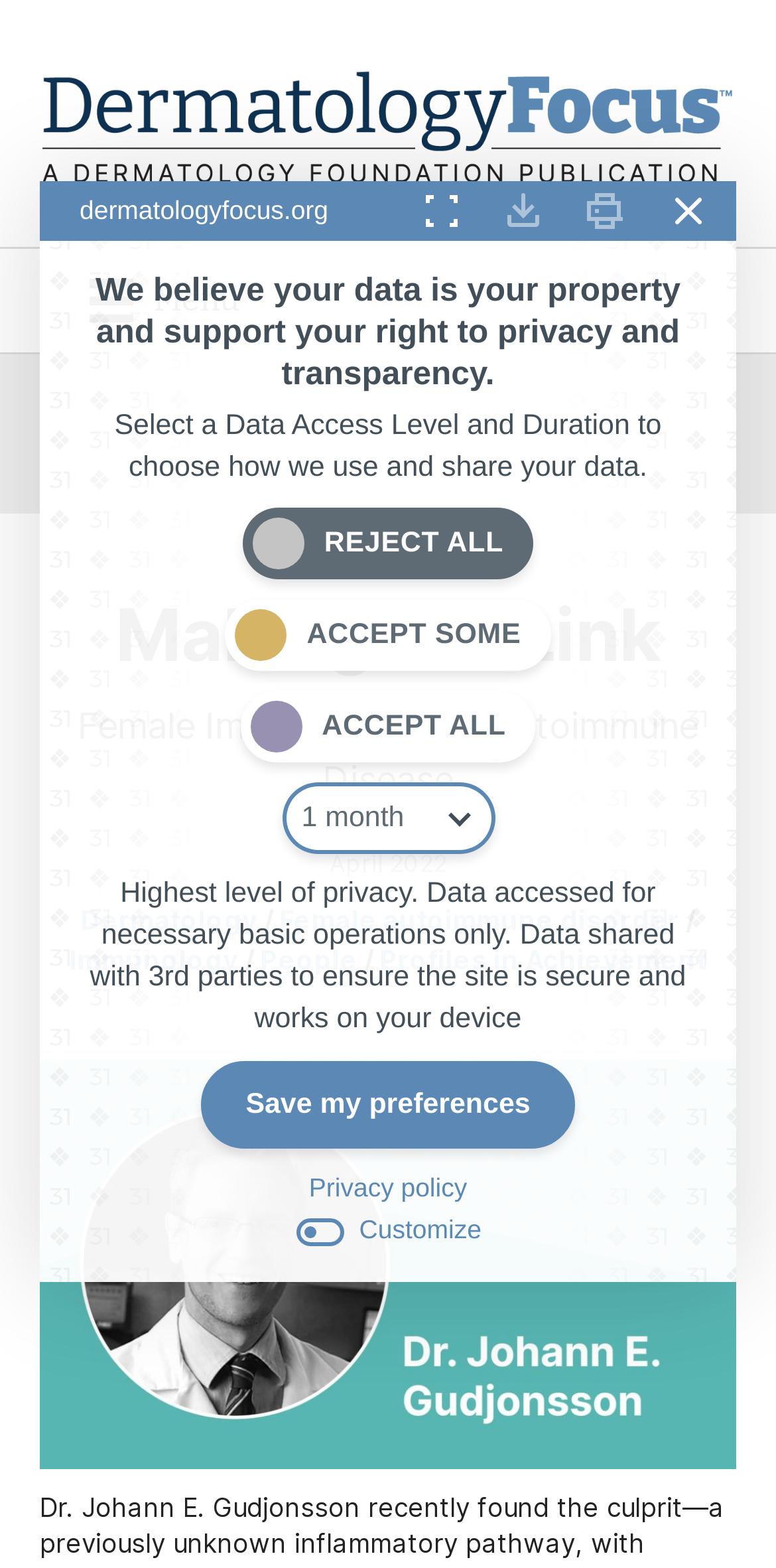Highlight the bounding box coordinates of the element that should be clicked to carry out the following instruction: "Save my preferences". The coordinates must be given as four float numbers ranging from 0 to 1, i.e., [left, top, right, bottom].

[0.26, 0.676, 0.74, 0.733]